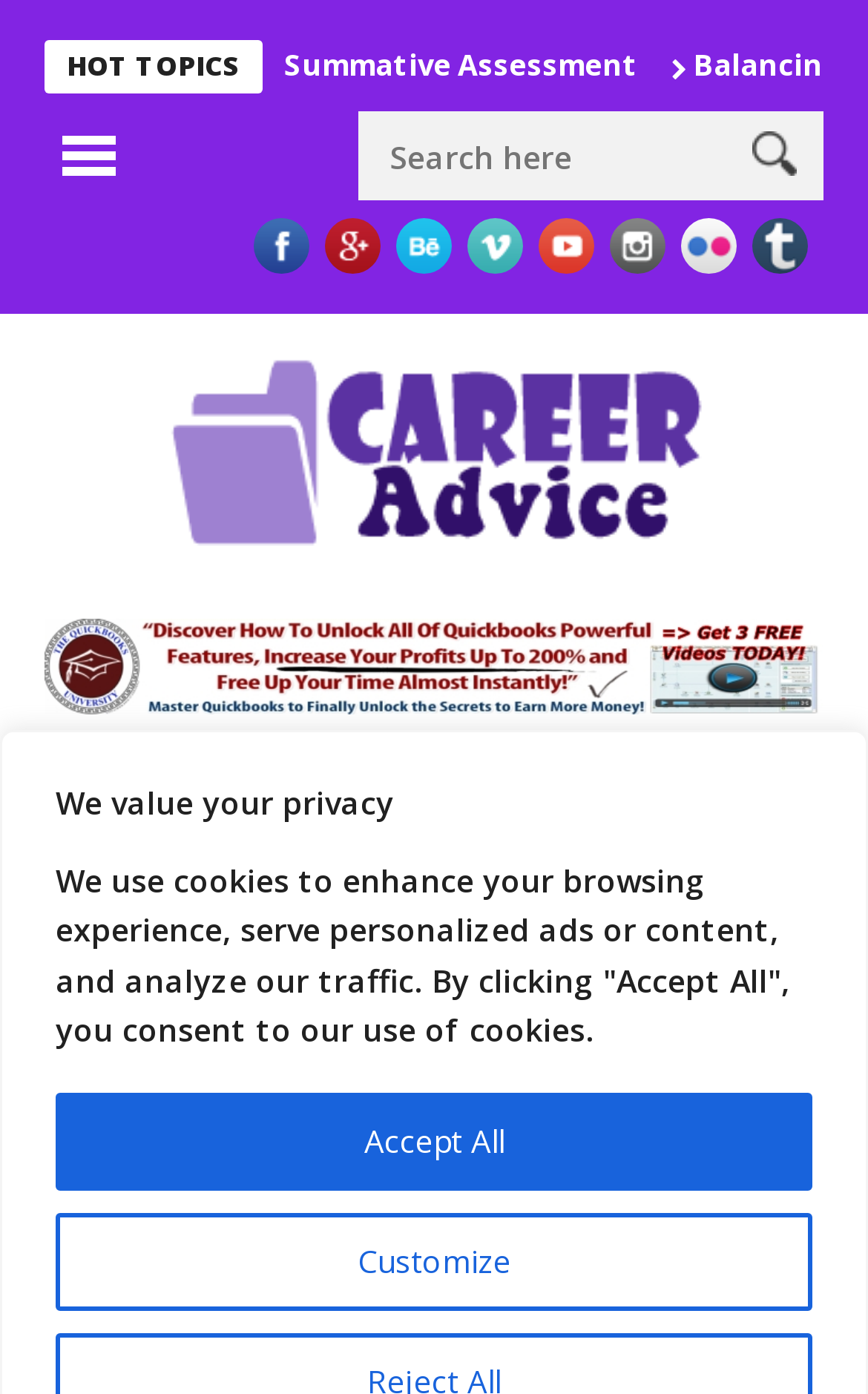Please pinpoint the bounding box coordinates for the region I should click to adhere to this instruction: "Customize cookie settings".

[0.064, 0.87, 0.936, 0.94]